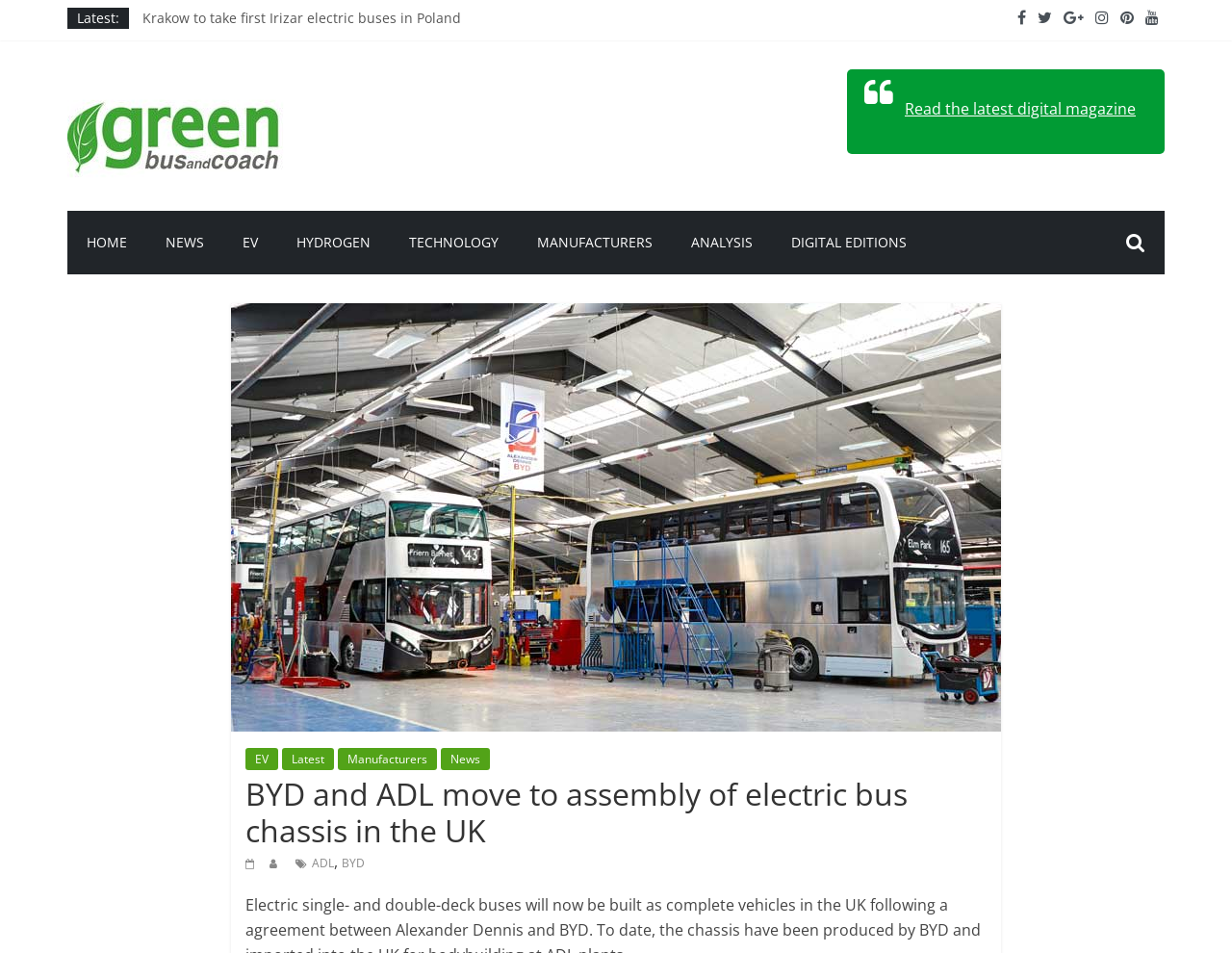Answer the following query with a single word or phrase:
What is the name of the company mentioned in the article?

BYD and ADL